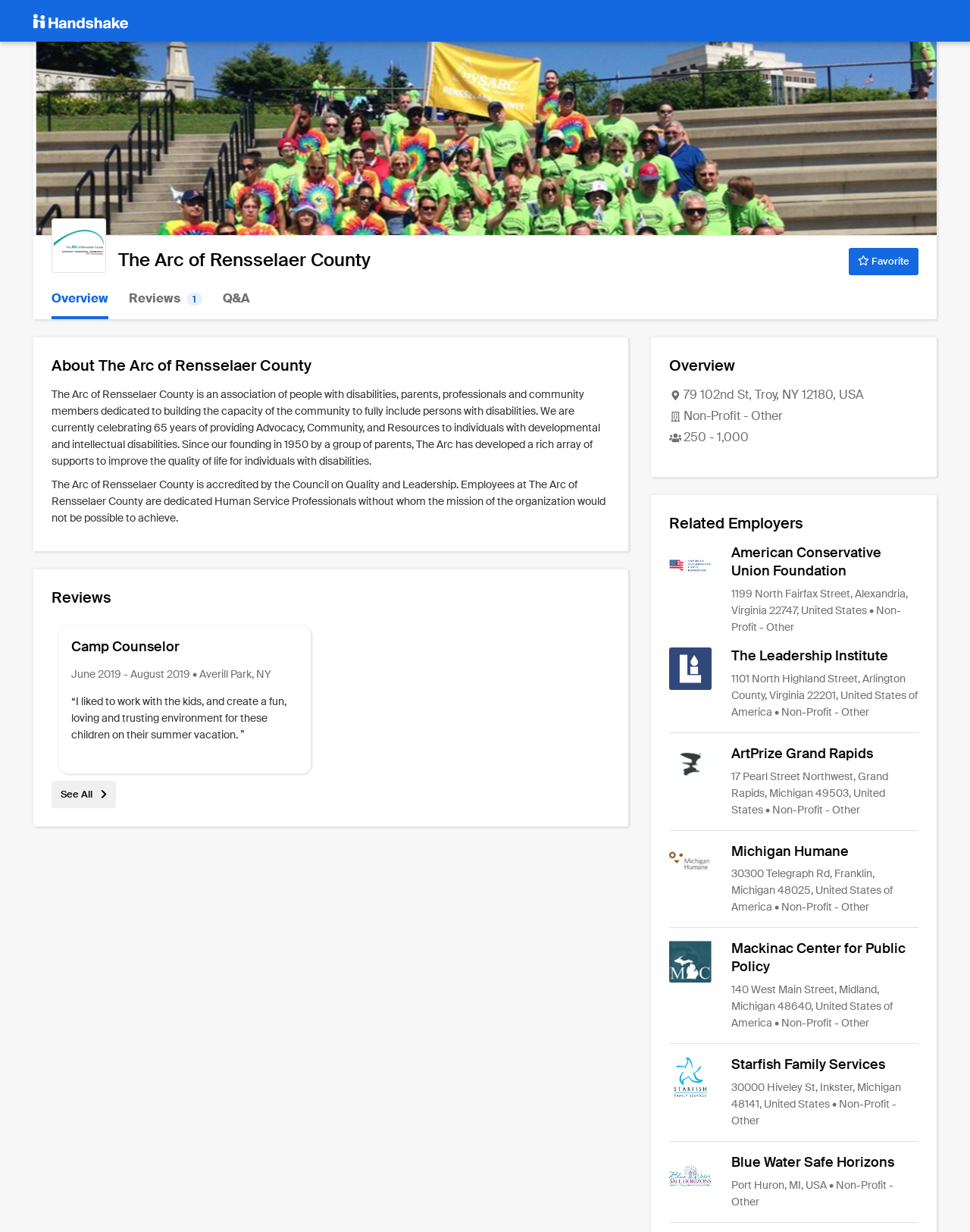What is the type of organization?
Please utilize the information in the image to give a detailed response to the question.

I found the answer by looking at the static text element with the text 'Non-Profit - Other' which is located below the address of the organization.